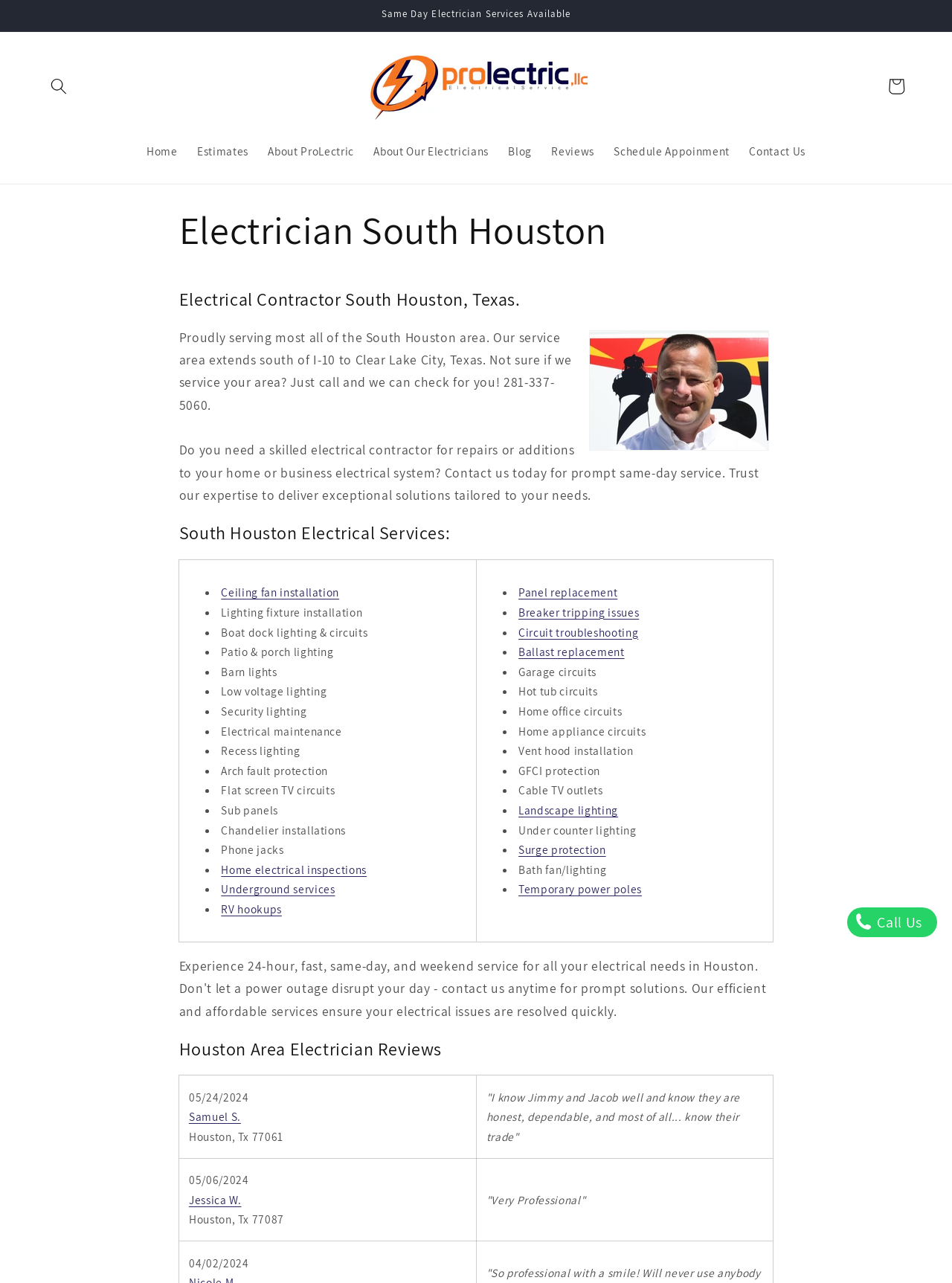Please respond to the question with a concise word or phrase:
What is the area served by ProLectric?

South Houston